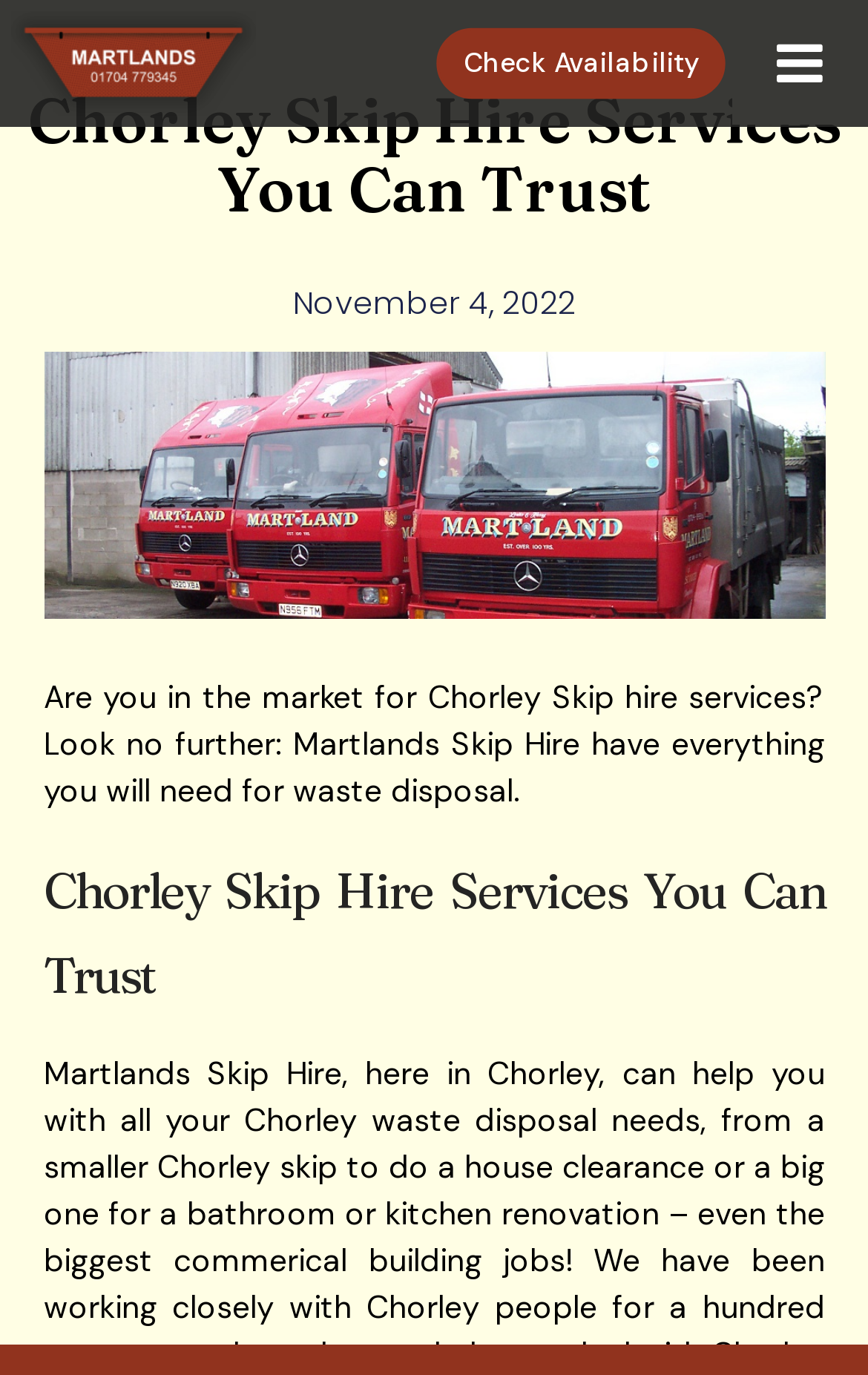Create an elaborate caption for the webpage.

The webpage is about Chorley Skip Hire services provided by Martland Skip Hire. At the top left corner, there is a logo of Martlands Skip Hire, which is an image with a link. To the right of the logo, there is a link to "Check Availability". 

Below the logo, there is a main heading that reads "Chorley Skip Hire Services You Can Trust". Underneath this heading, there is a link with a date "November 4, 2022". 

On the left side of the page, there is a large image related to the topic "Is Skip Hire Worth It". To the right of this image, there is a paragraph of text that summarizes the services provided by Martlands Skip Hire, stating that they have everything needed for waste disposal. 

Below this text, there is another heading that repeats the title "Chorley Skip Hire Services You Can Trust".